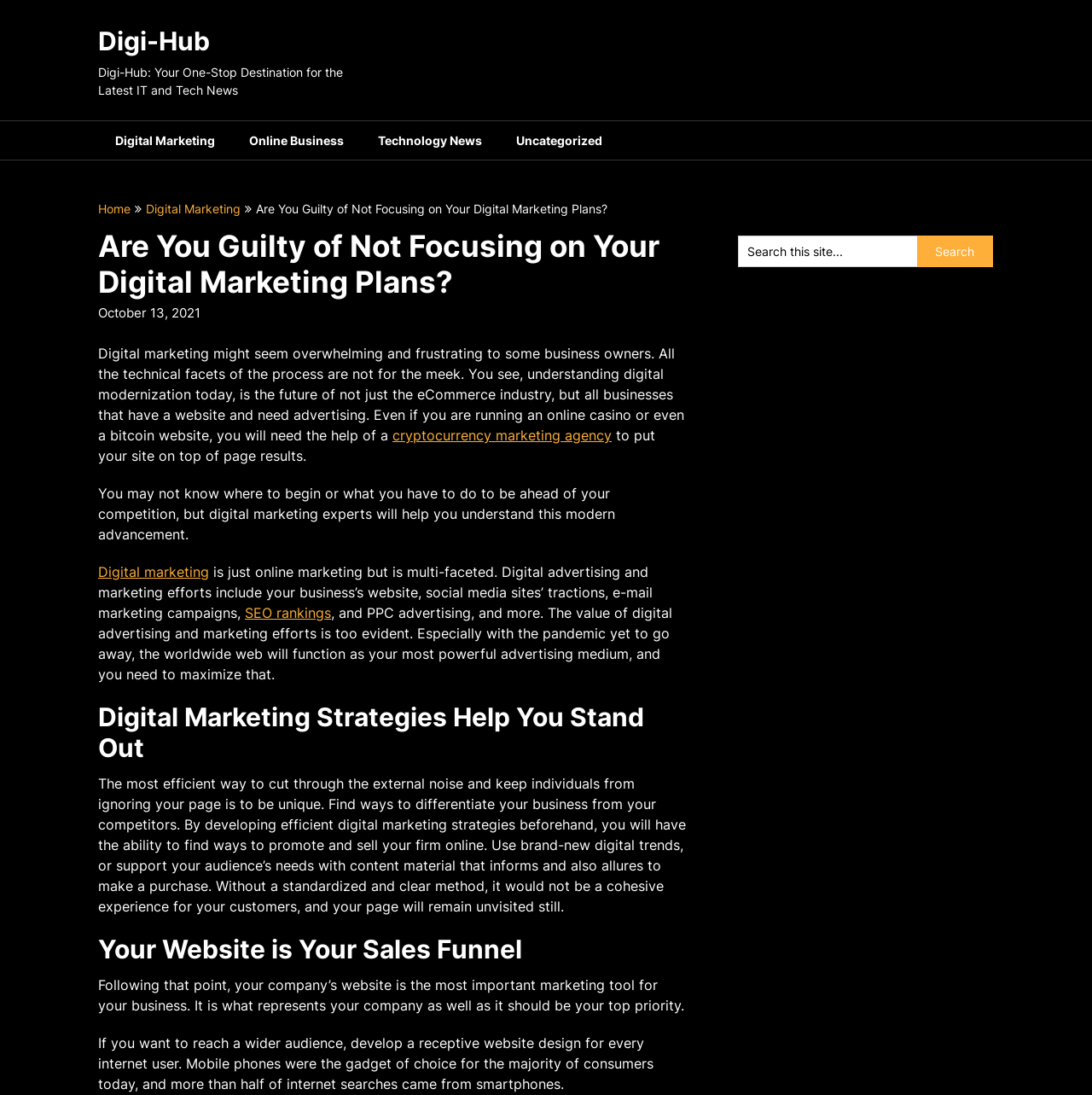Could you locate the bounding box coordinates for the section that should be clicked to accomplish this task: "Click on the 'cryptocurrency marketing agency' link".

[0.359, 0.39, 0.56, 0.405]